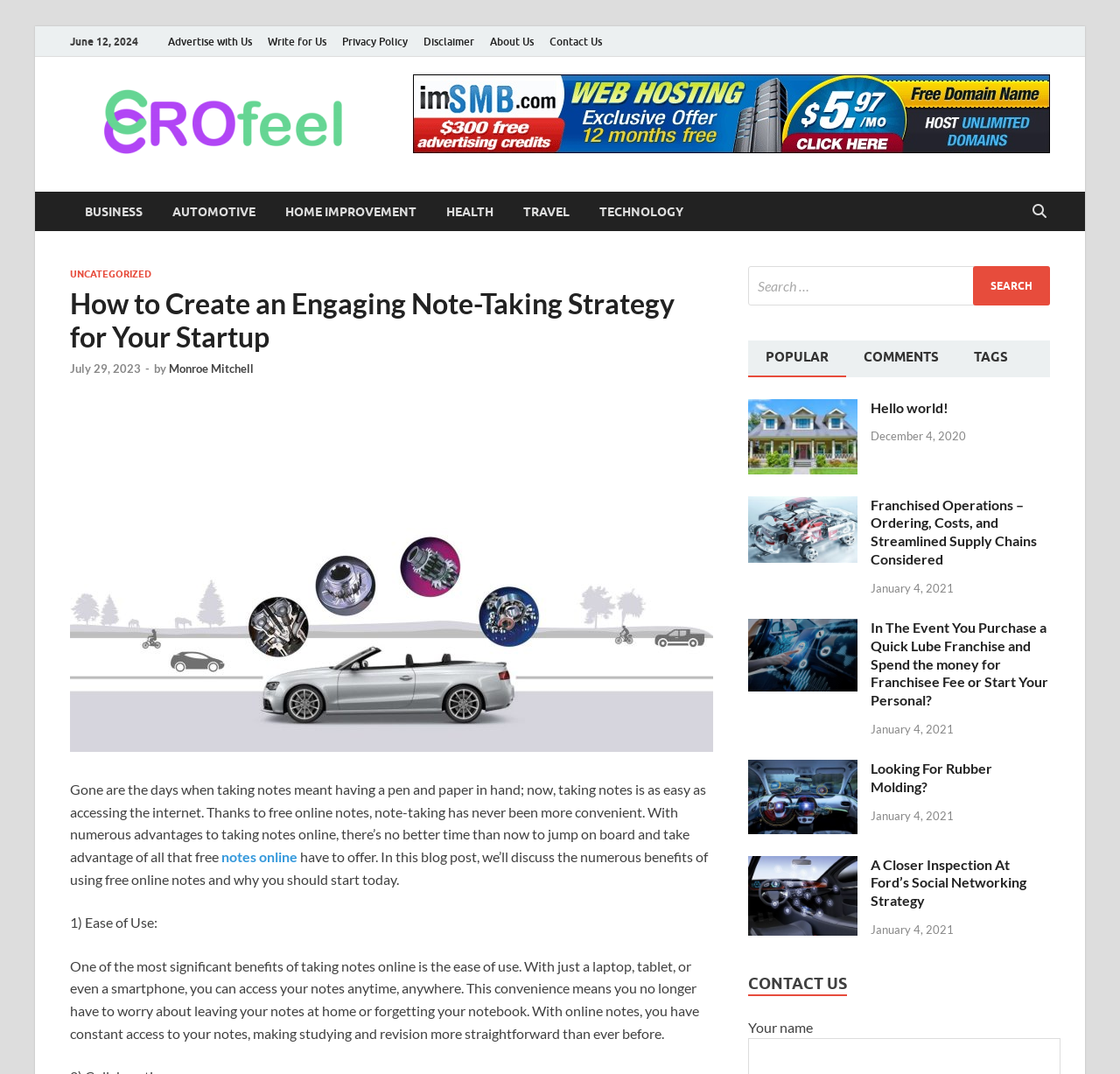Please identify the bounding box coordinates of the element's region that should be clicked to execute the following instruction: "Read the article 'How to Create an Engaging Note-Taking Strategy for Your Startup'". The bounding box coordinates must be four float numbers between 0 and 1, i.e., [left, top, right, bottom].

[0.062, 0.267, 0.637, 0.33]